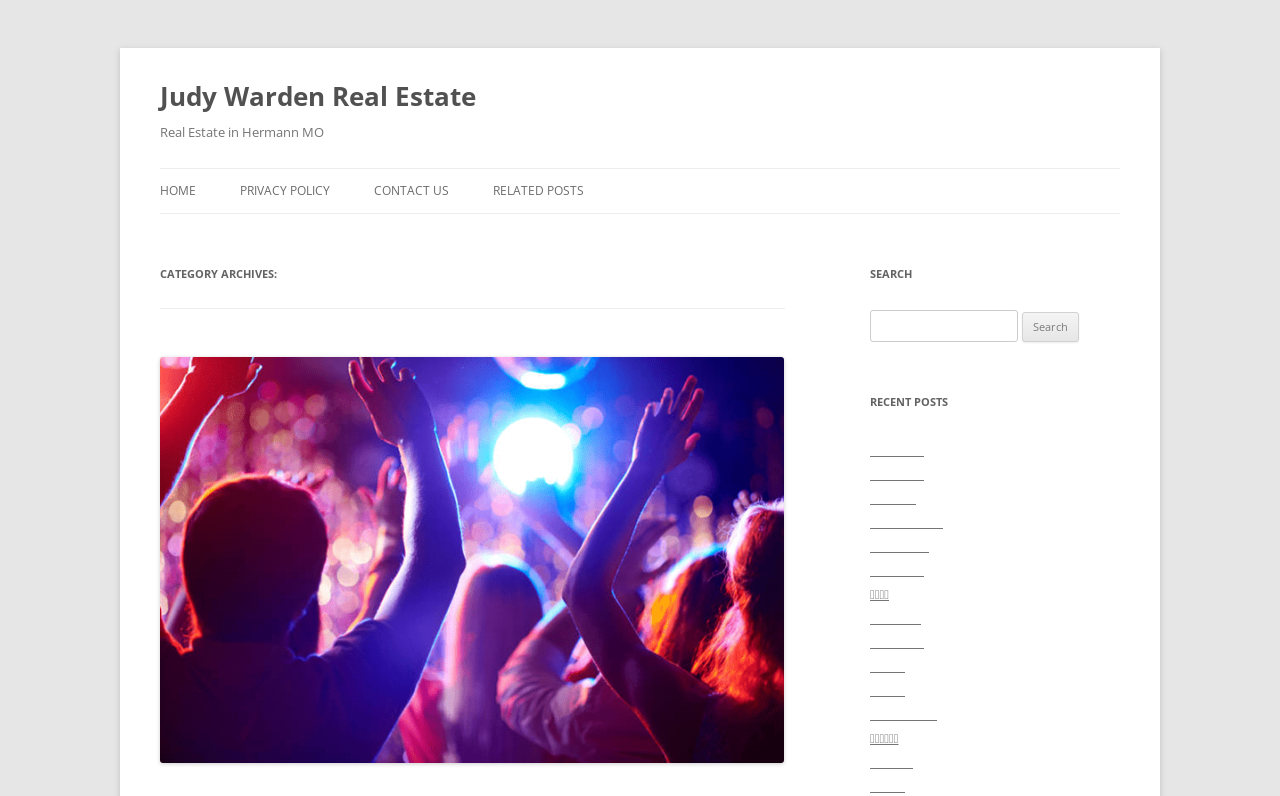Answer the following query concisely with a single word or phrase:
What is the name of the real estate company?

Judy Warden Real Estate